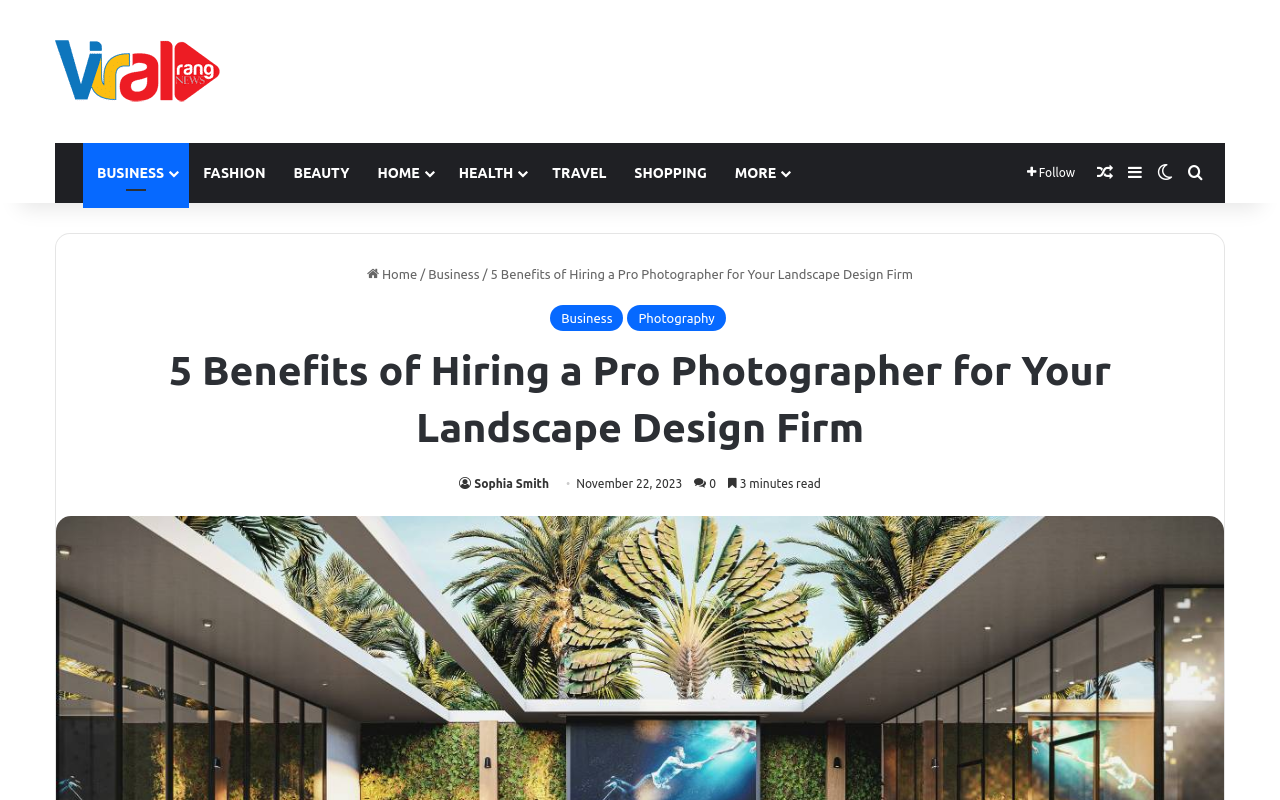What is the title of the article?
Please look at the screenshot and answer using one word or phrase.

5 Benefits of Hiring a Pro Photographer for Your Landscape Design Firm